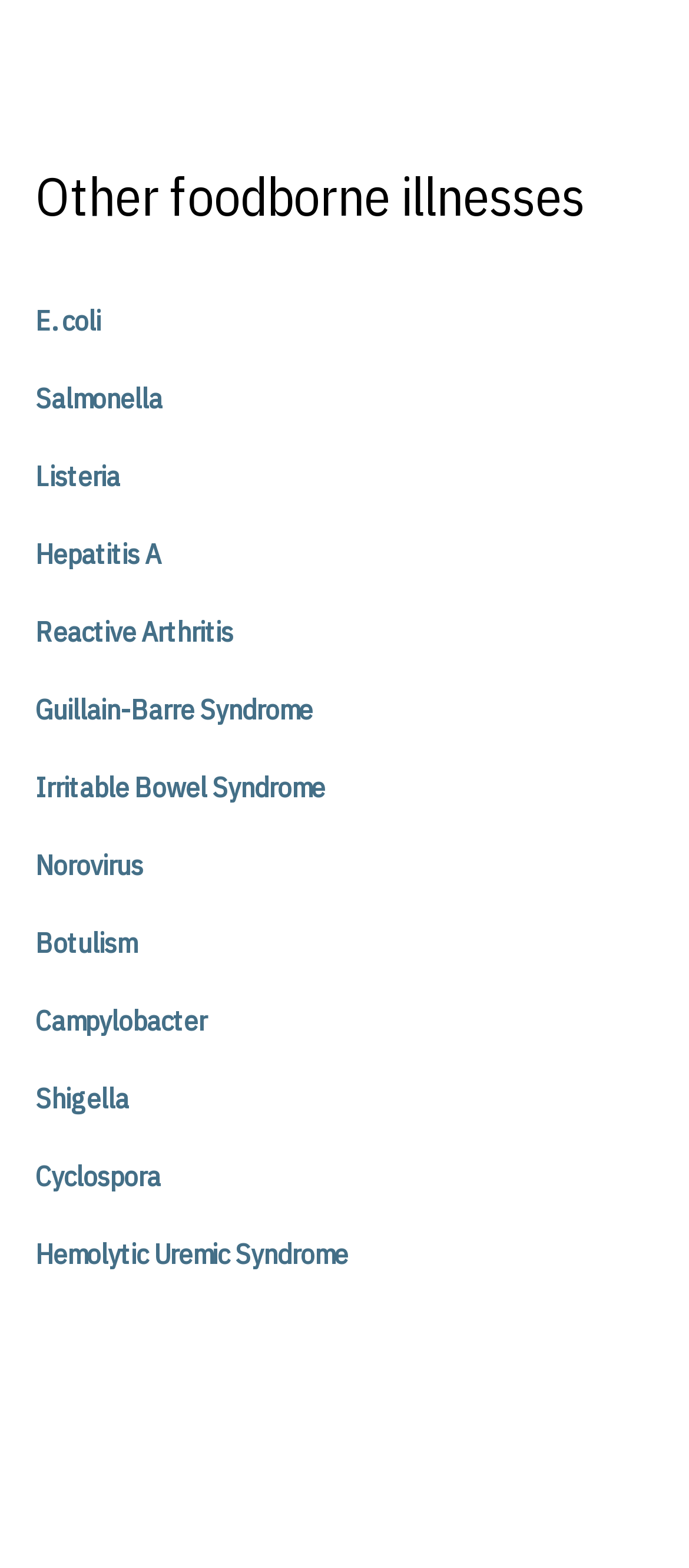What is the first foodborne illness listed?
Using the image as a reference, answer the question in detail.

I looked at the list of links under the heading 'Other foodborne illnesses' and found that the first link is 'E. coli'.